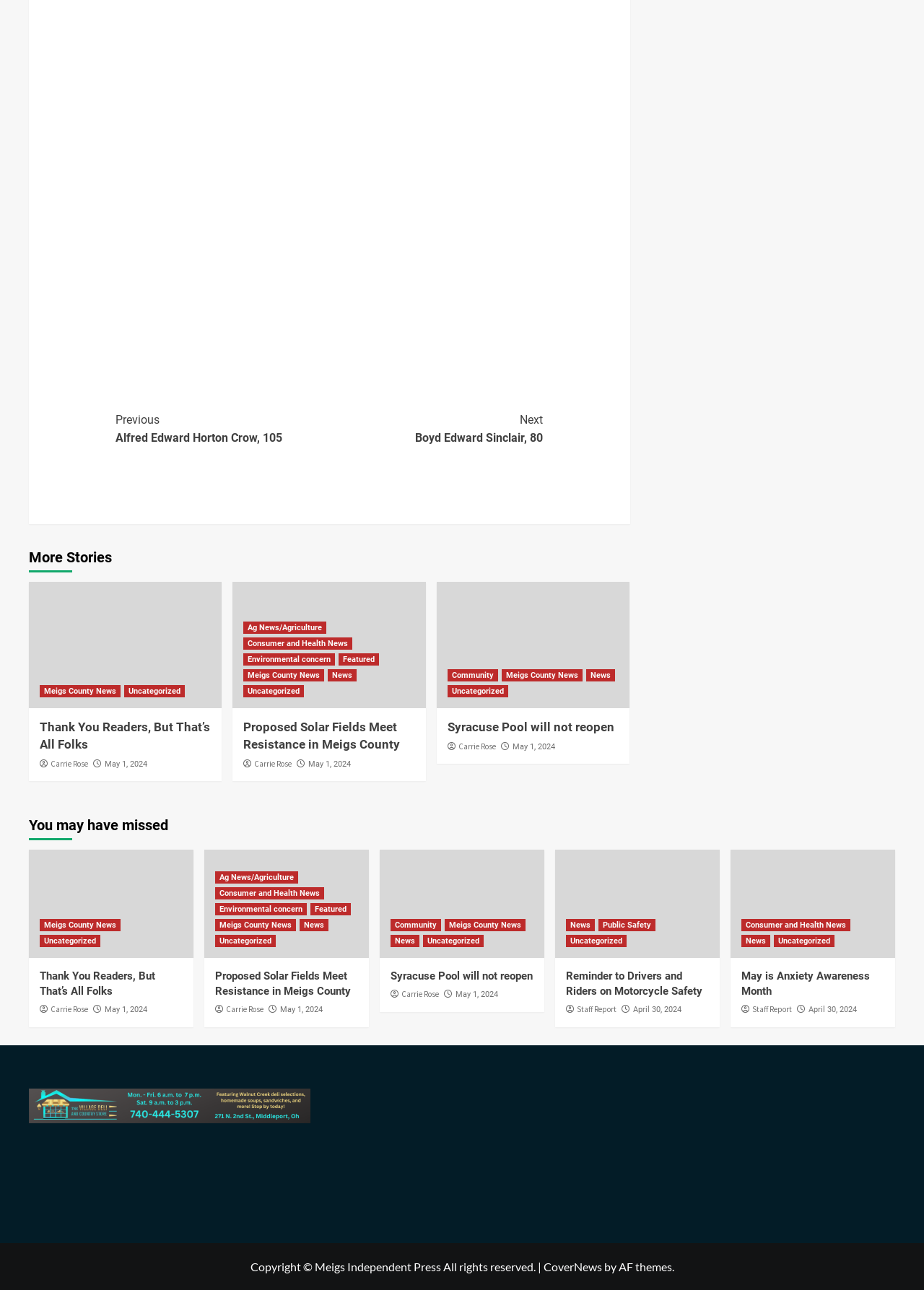Answer the question with a single word or phrase: 
What is the category of the news 'Proposed Solar Fields Meet Resistance in Meigs County'?

Environmental concern